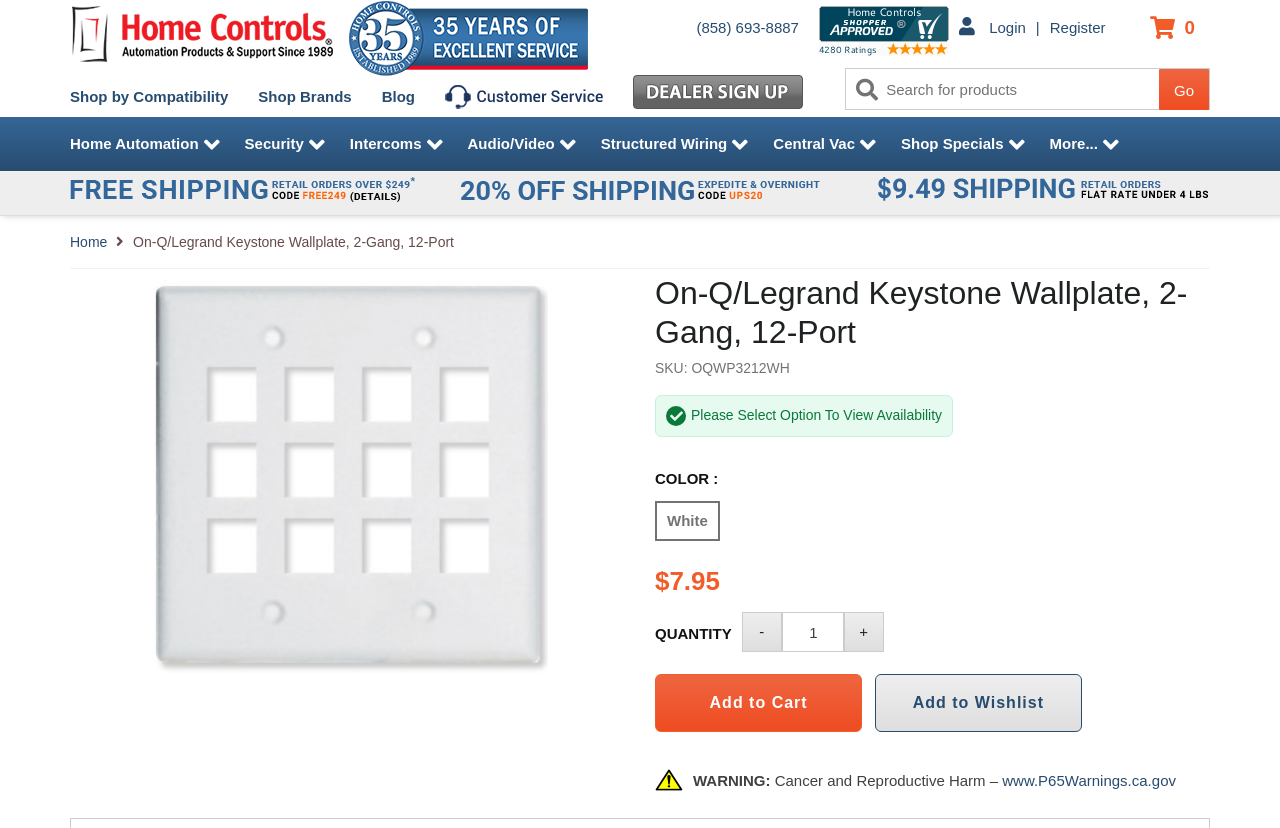Using the information in the image, give a detailed answer to the following question: What is the product name?

The product name can be found in the heading element on the webpage, which is 'On-Q/Legrand Keystone Wallplate, 2-Gang, 12-Port'. This is the main product being displayed on the webpage.